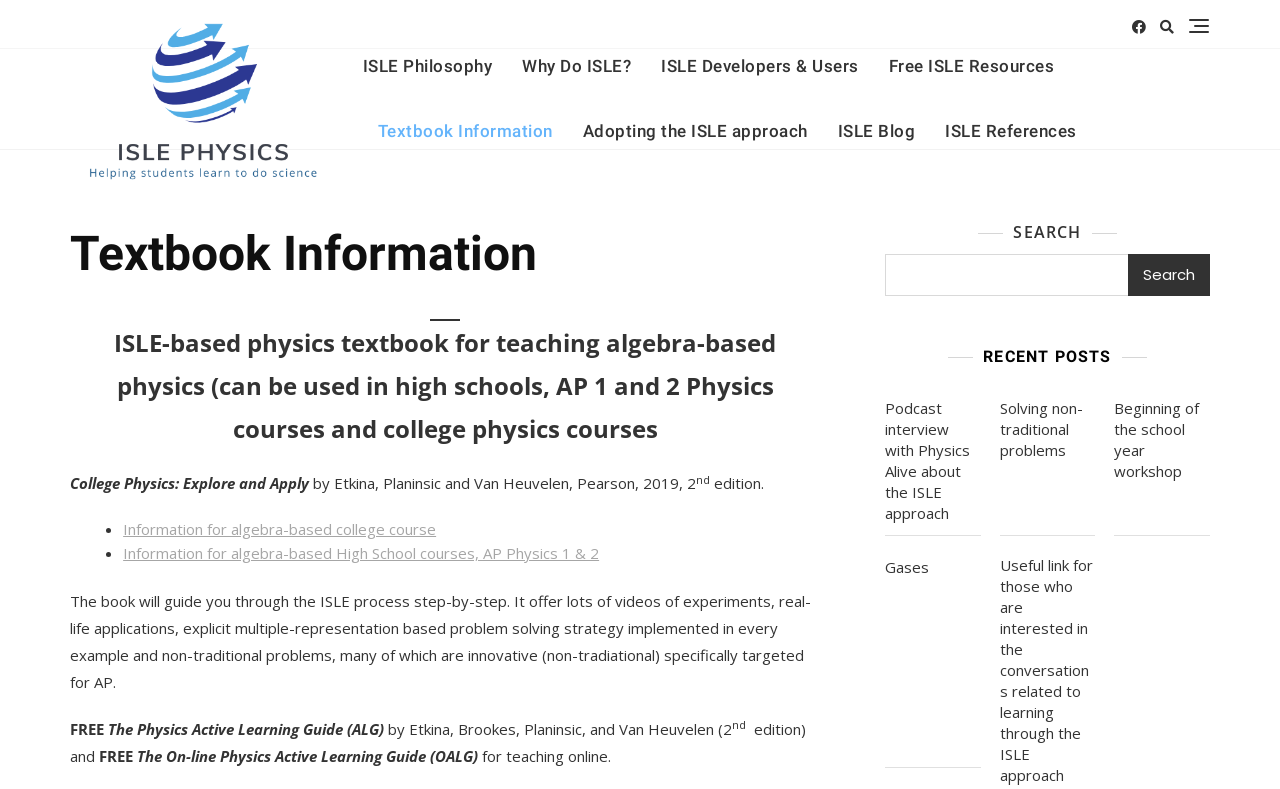Describe the webpage meticulously, covering all significant aspects.

The webpage is about Textbook Information for ISLE Physics. At the top right corner, there are three icons: a link with a font awesome icon, a button with a font awesome icon, and another link. Below these icons, there is a horizontal menu with five links: ISLE Philosophy, Why Do ISLE?, ISLE Developers & Users, Free ISLE Resources, and Textbook Information.

On the left side, there is a vertical menu with an image and a link. The image is likely a logo or an icon related to ISLE Physics. Below this menu, there is a heading "Textbook Information" followed by a description of an ISLE-based physics textbook for teaching algebra-based physics. The description includes the title of the book, authors, and publication details.

Below the book description, there are two lists of links. The first list has two links: Information for algebra-based college course and Information for algebra-based High School courses, AP Physics 1 & 2. The second list has three links: The Physics Active Learning Guide (ALG), The On-line Physics Active Learning Guide (OALG), and a note about the guides being free.

On the right side, there is a search box with a search button and a heading "RECENT POSTS" above it. Below the search box, there are four links to recent posts: Podcast interview with Physics Alive about the ISLE approach, Solving non-traditional problems, Beginning of the school year workshop, and Gases. The last link is a useful link for those interested in conversations related to learning through the ISLE approach.